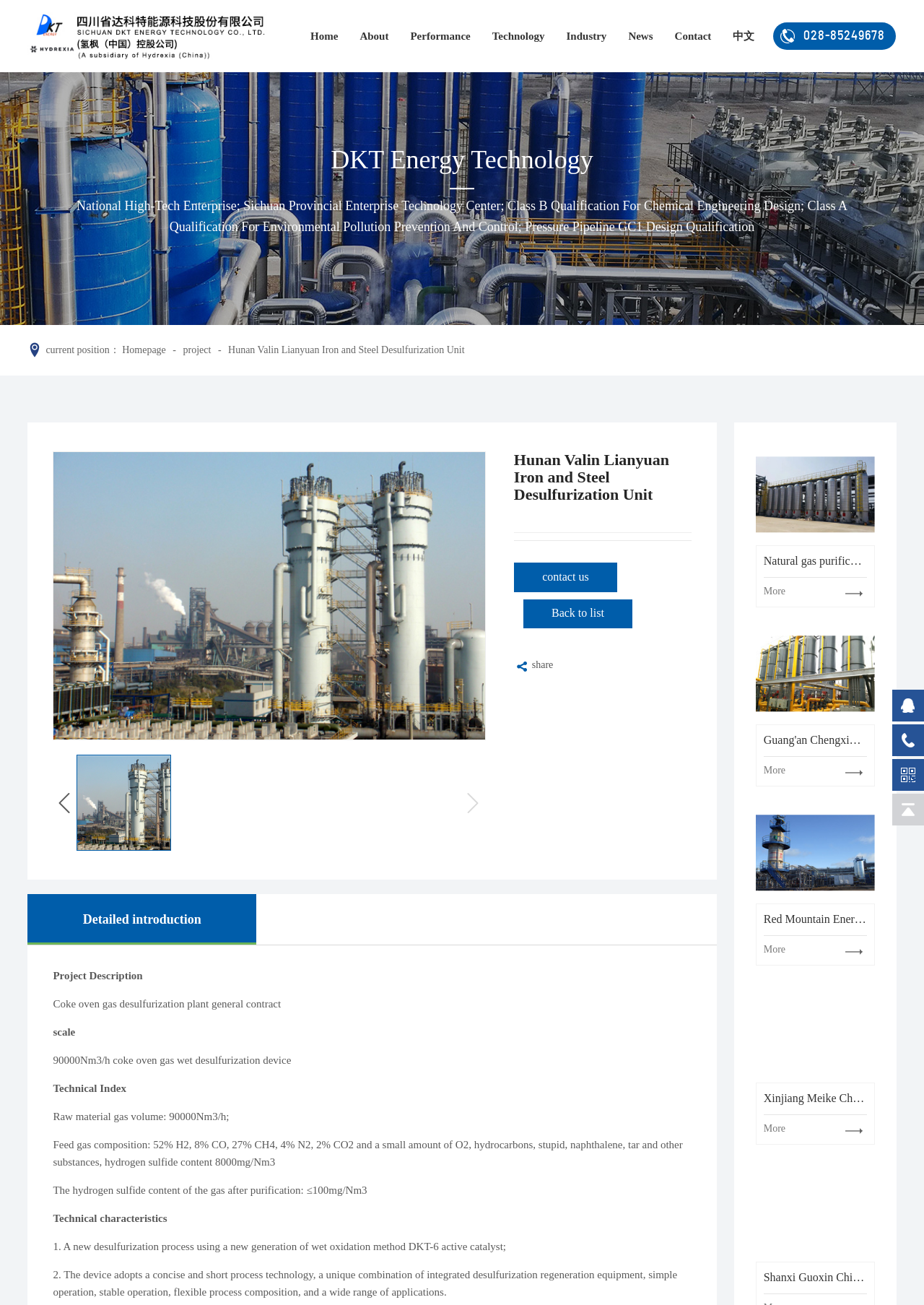Could you provide the bounding box coordinates for the portion of the screen to click to complete this instruction: "Click on the 'Rocky Mountain Search Engine Academy' link"?

None